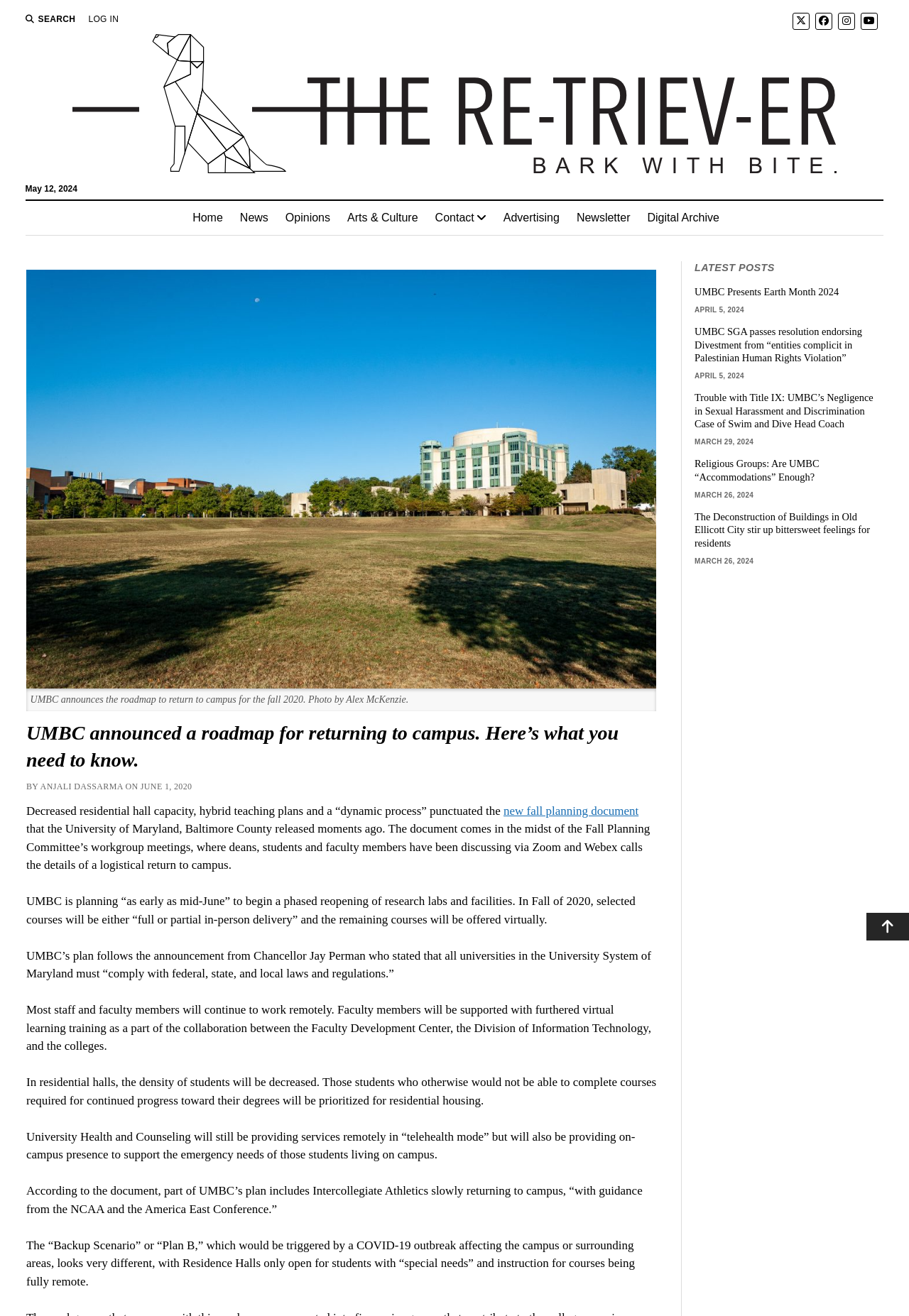Locate the bounding box of the UI element defined by this description: "UMBC Presents Earth Month 2024". The coordinates should be given as four float numbers between 0 and 1, formatted as [left, top, right, bottom].

[0.764, 0.217, 0.97, 0.227]